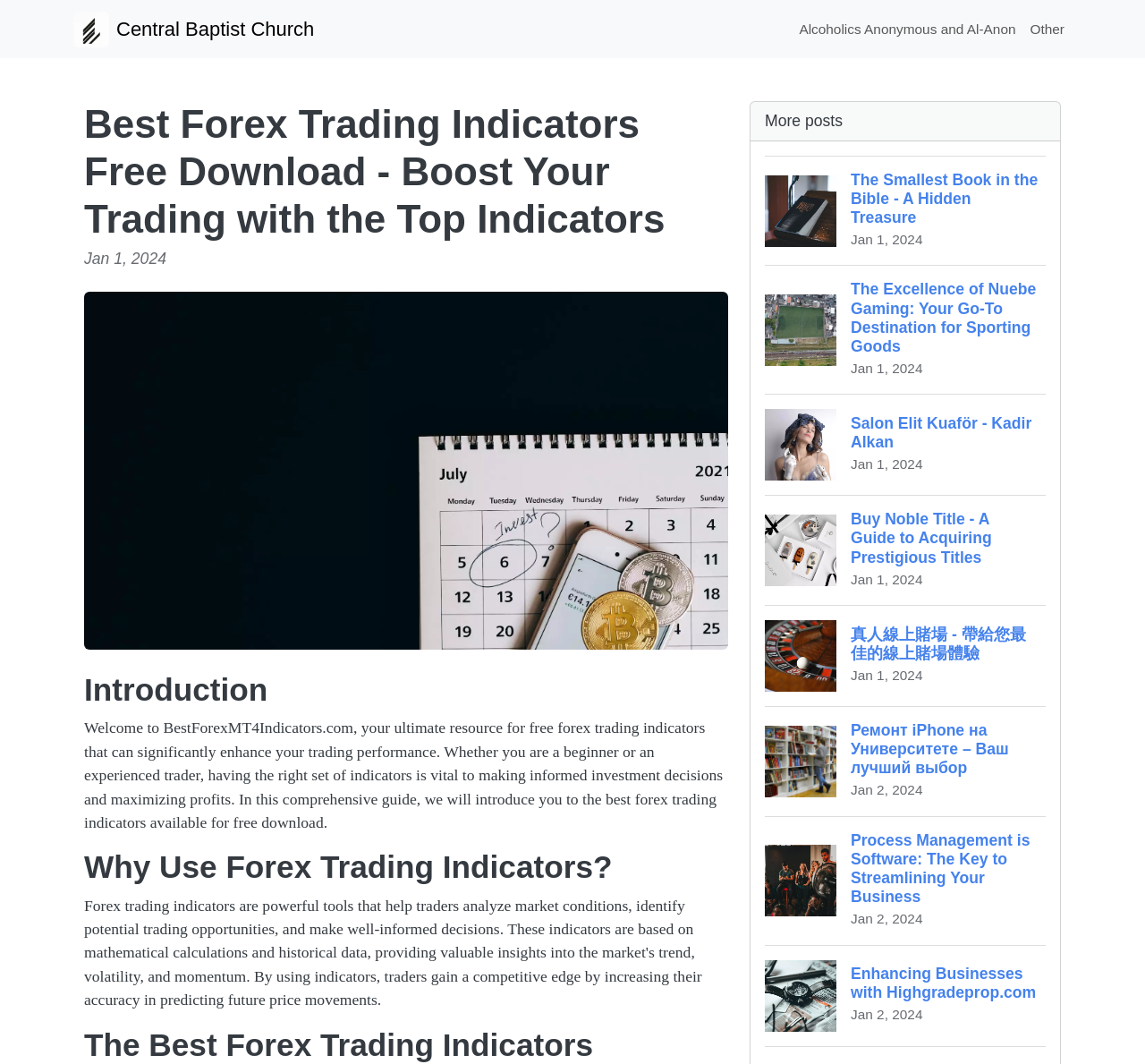How many links are there on the webpage?
Based on the image, answer the question with a single word or brief phrase.

14